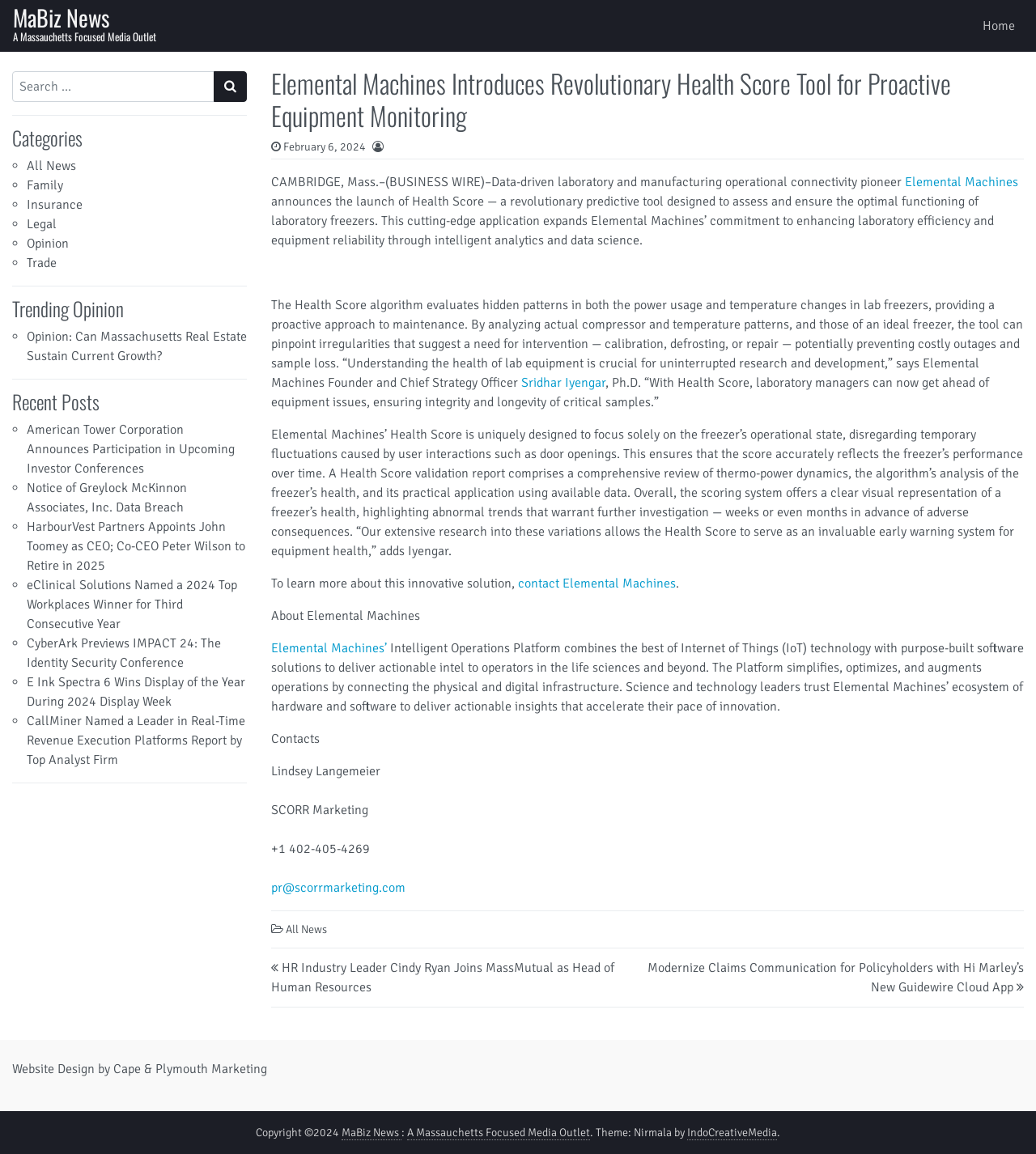Locate the coordinates of the bounding box for the clickable region that fulfills this instruction: "Read the article about Elemental Machines".

[0.262, 0.058, 0.988, 0.138]